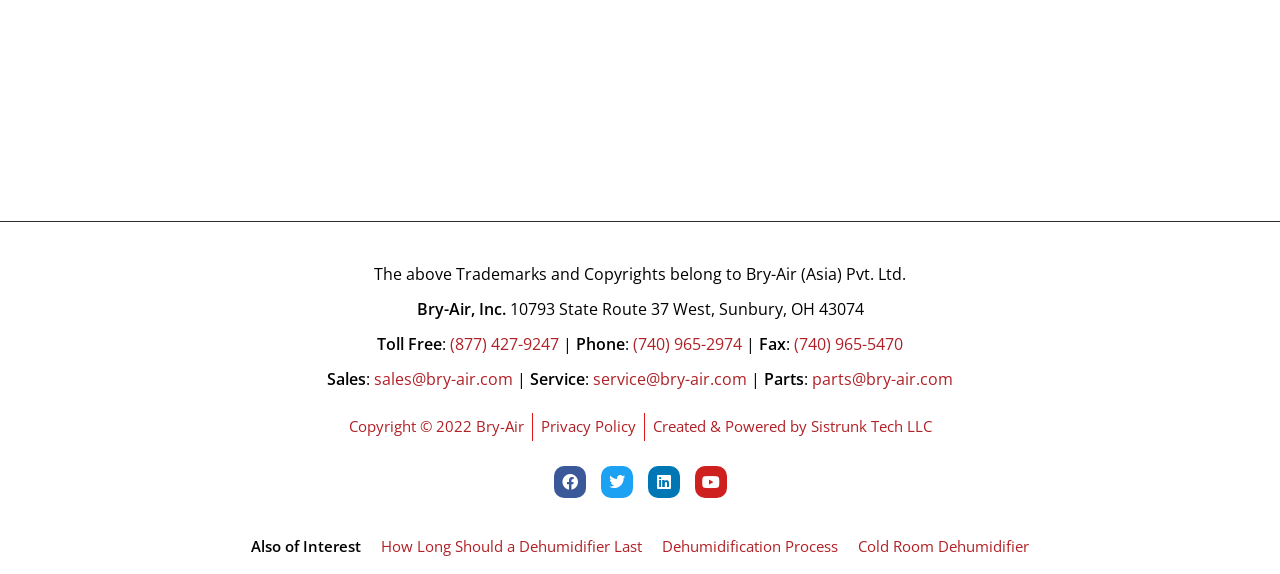Find the bounding box coordinates of the element I should click to carry out the following instruction: "Call the toll-free number".

[0.352, 0.581, 0.437, 0.619]